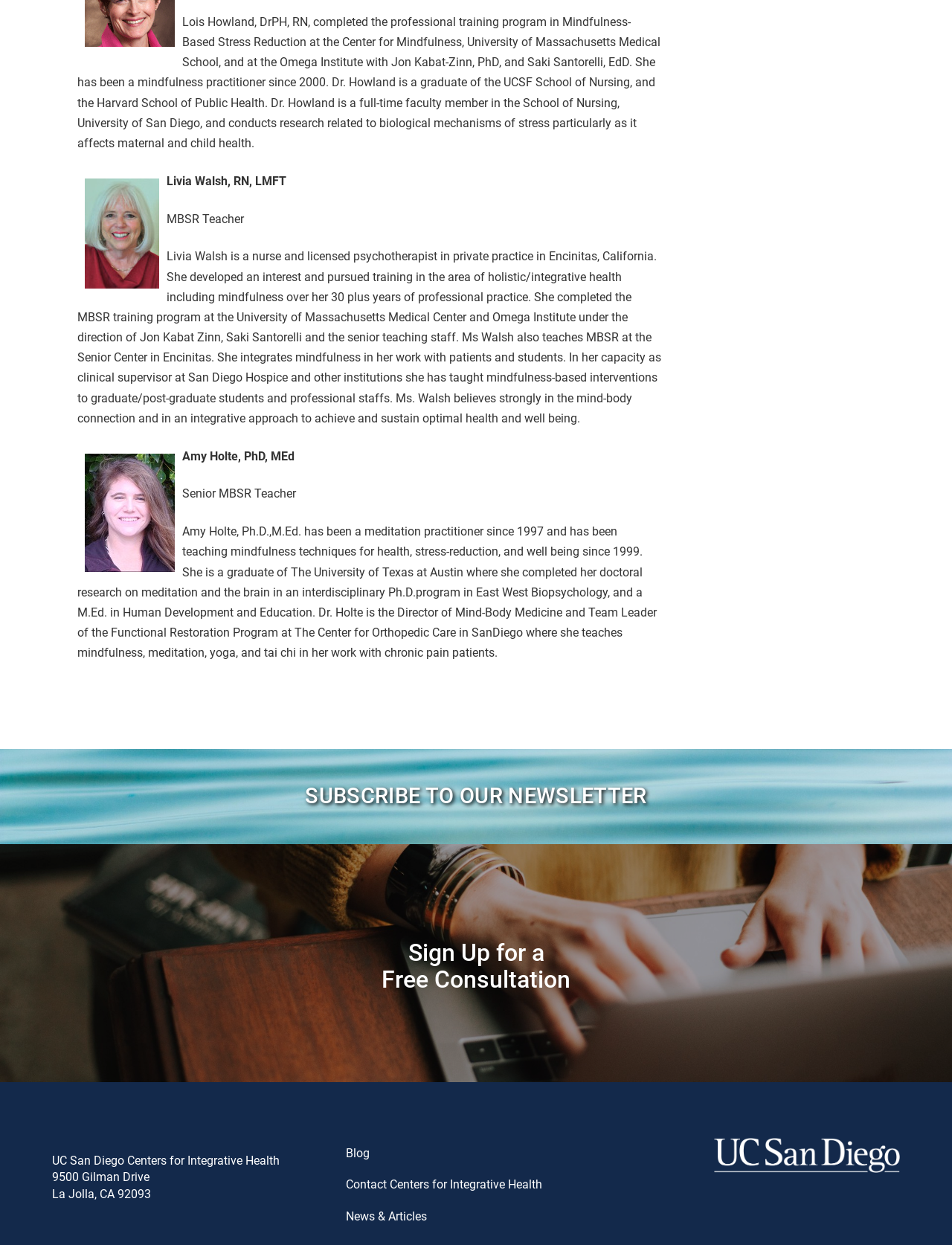Using floating point numbers between 0 and 1, provide the bounding box coordinates in the format (top-left x, top-left y, bottom-right x, bottom-right y). Locate the UI element described here: Contact Centers for Integrative Health

[0.352, 0.939, 0.648, 0.965]